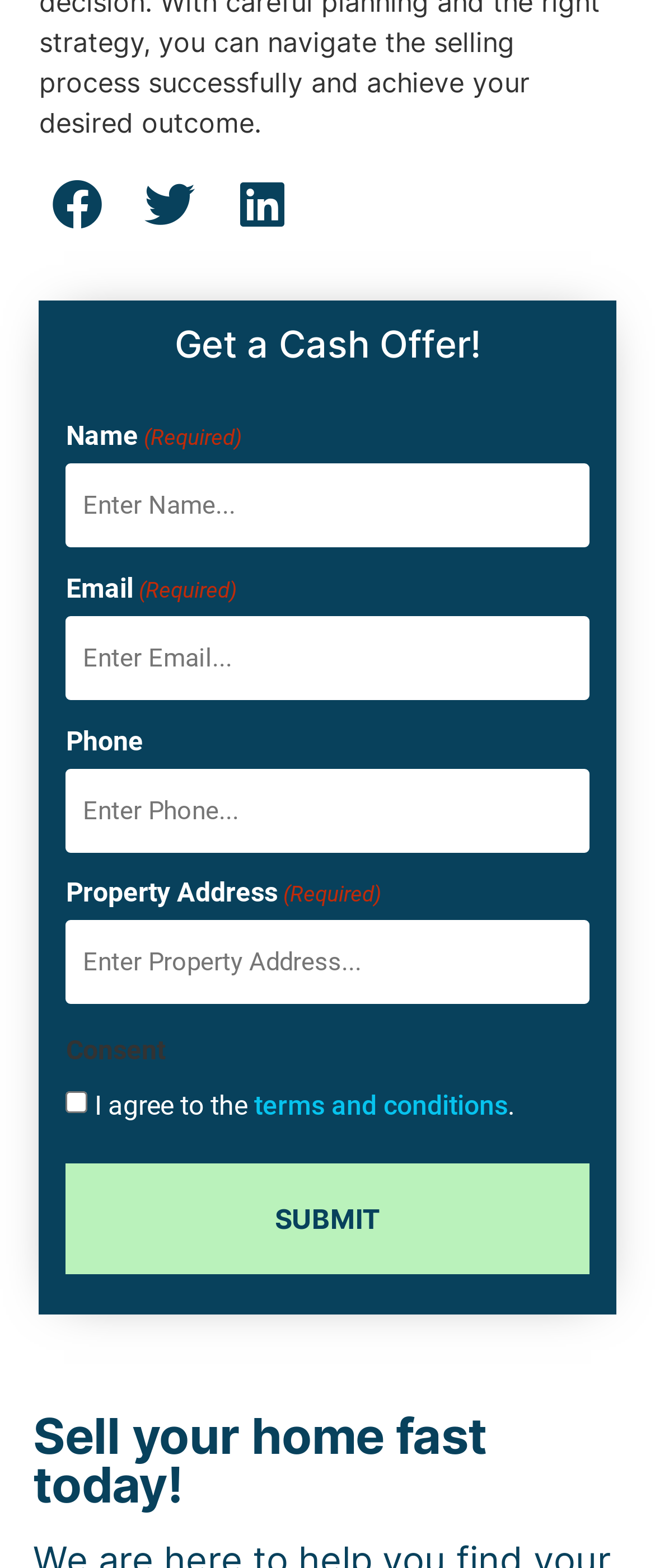Locate the bounding box coordinates of the clickable element to fulfill the following instruction: "Enter your name". Provide the coordinates as four float numbers between 0 and 1 in the format [left, top, right, bottom].

[0.101, 0.296, 0.899, 0.349]